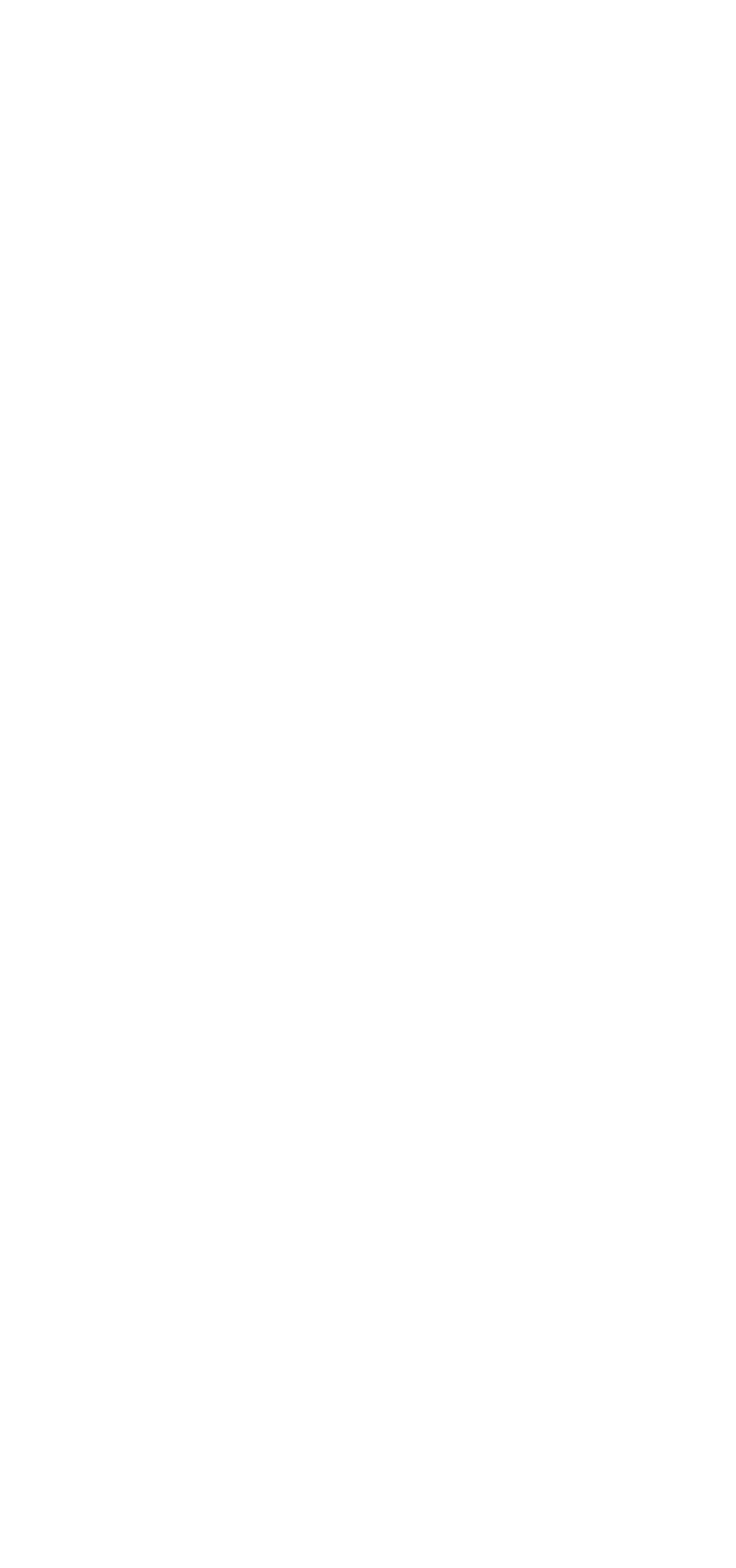How many links are on this webpage?
Refer to the image and answer the question using a single word or phrase.

40